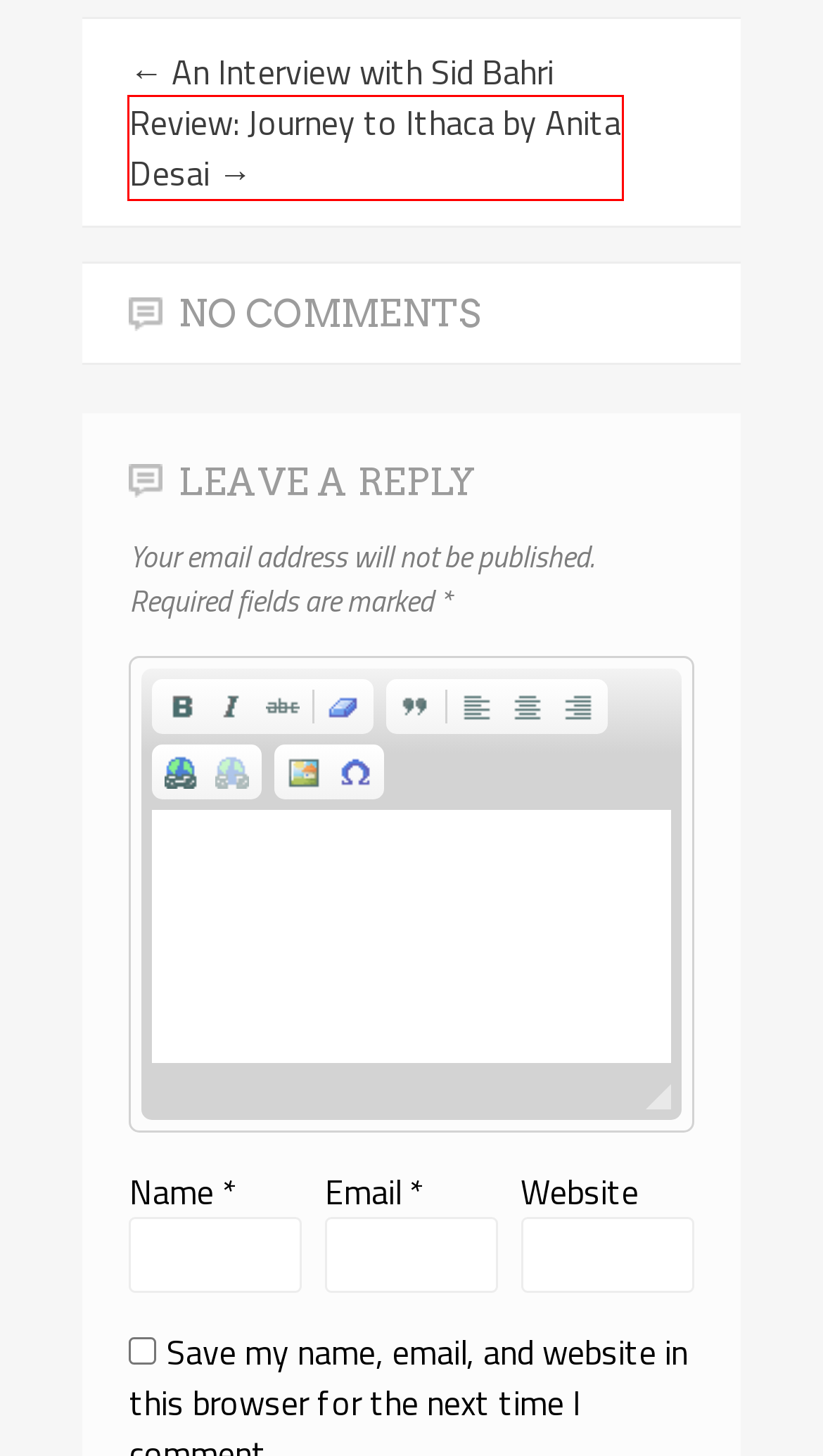You are provided with a screenshot of a webpage containing a red rectangle bounding box. Identify the webpage description that best matches the new webpage after the element in the bounding box is clicked. Here are the potential descriptions:
A. Article Archives - Bookish
B. 7 reasons we'll never forget Malgudi - Bookish
C. WordPress Themes & Website Templates from Themeisle
D. Review: Journey to Ithaca by Anita Desai - Bookish
E. Farrukh Kidwai, Author at Bookish
F. An Interview with Sid Bahri - Bookish
G. builds a school in a village Archives - Bookish
H. Review: Newsman by Rajdeep Sardesai - Bookish

D